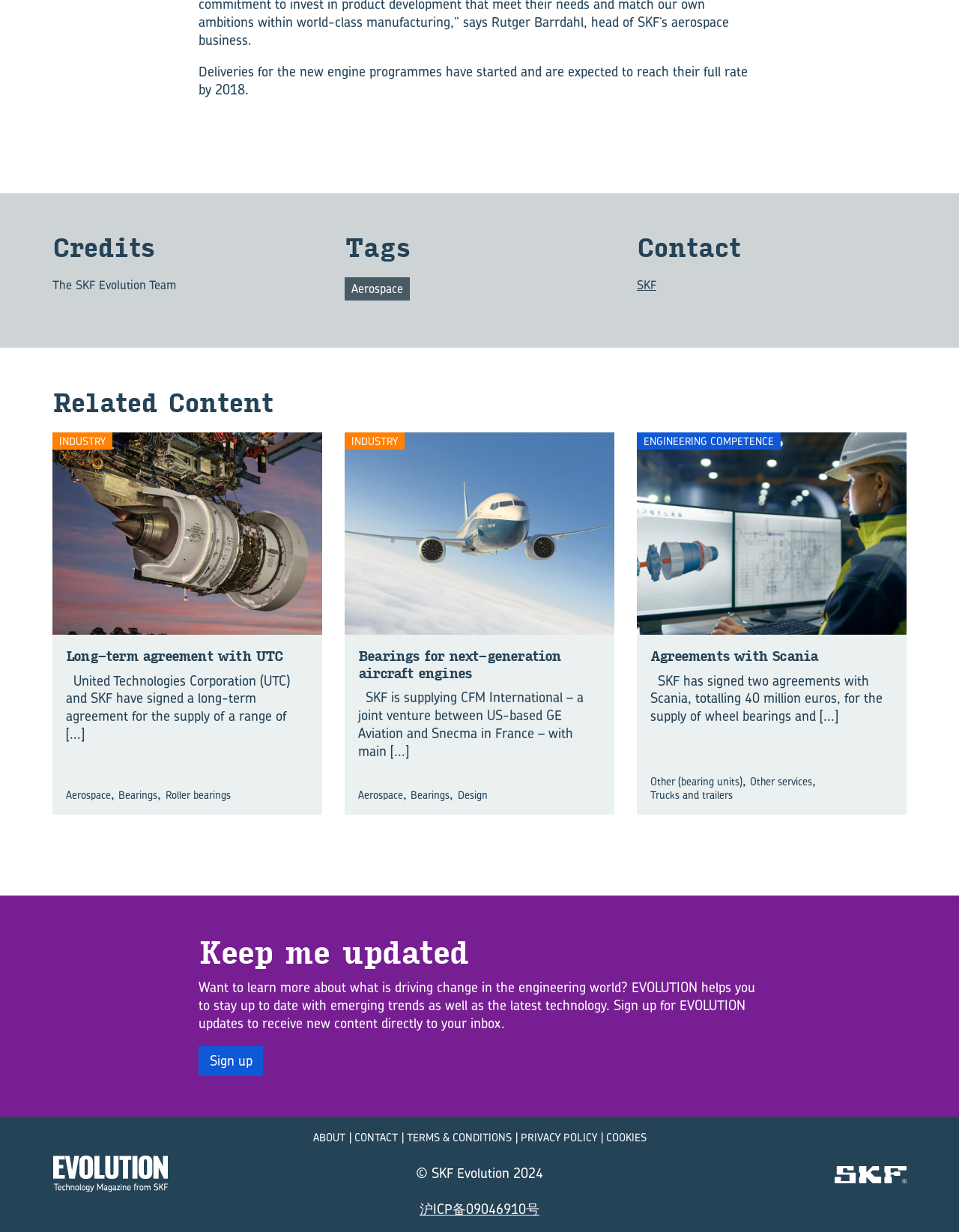Identify the bounding box coordinates of the element that should be clicked to fulfill this task: "Read 'Long-term agreement with UTC'". The coordinates should be provided as four float numbers between 0 and 1, i.e., [left, top, right, bottom].

[0.069, 0.526, 0.322, 0.54]